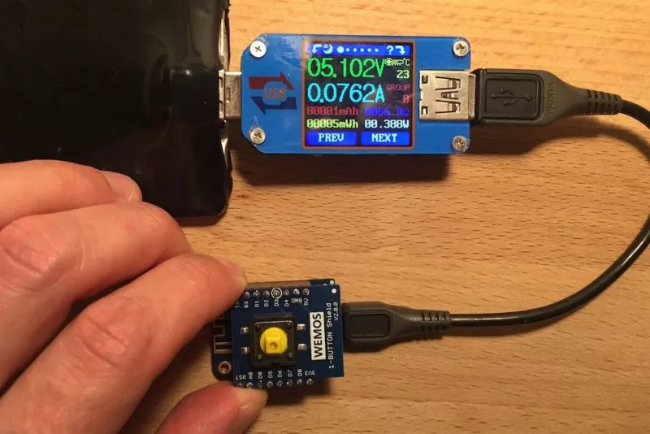Describe the scene in the image with detailed observations.

The image showcases a hand holding a Wemos ESP8266 module, prominently featuring a yellow button. This module, known for its compact design and robust capabilities in electronics projects, is connected to a USB cable. Next to it is a digital display that shows various metrics, including voltage (5.102V), current (0.07624A), and power consumption, indicated as 0.380W. The display is designed for monitoring the performance of connected devices, making it an essential tool for electronics enthusiasts. This setup exemplifies the use of microcontrollers in DIY projects, particularly in the context of home automation and efficient power management.